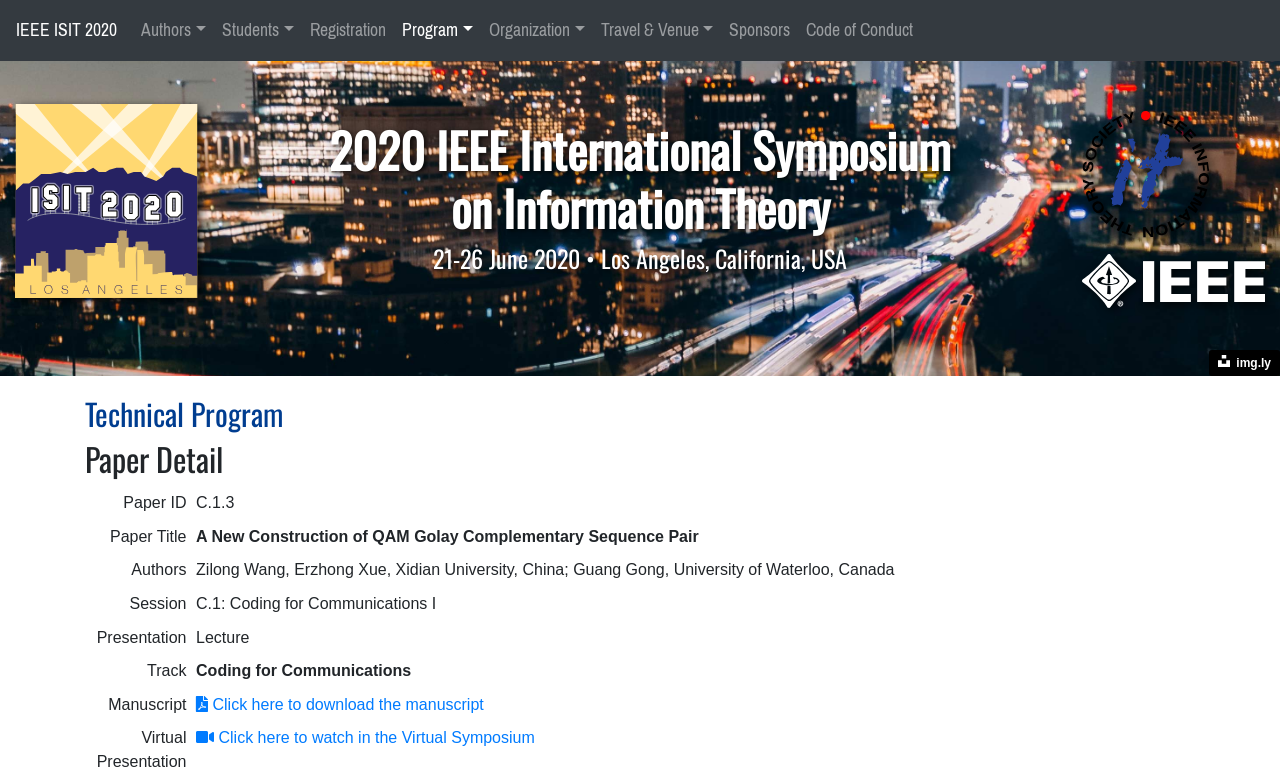Please locate the clickable area by providing the bounding box coordinates to follow this instruction: "Download the manuscript".

[0.153, 0.893, 0.378, 0.915]